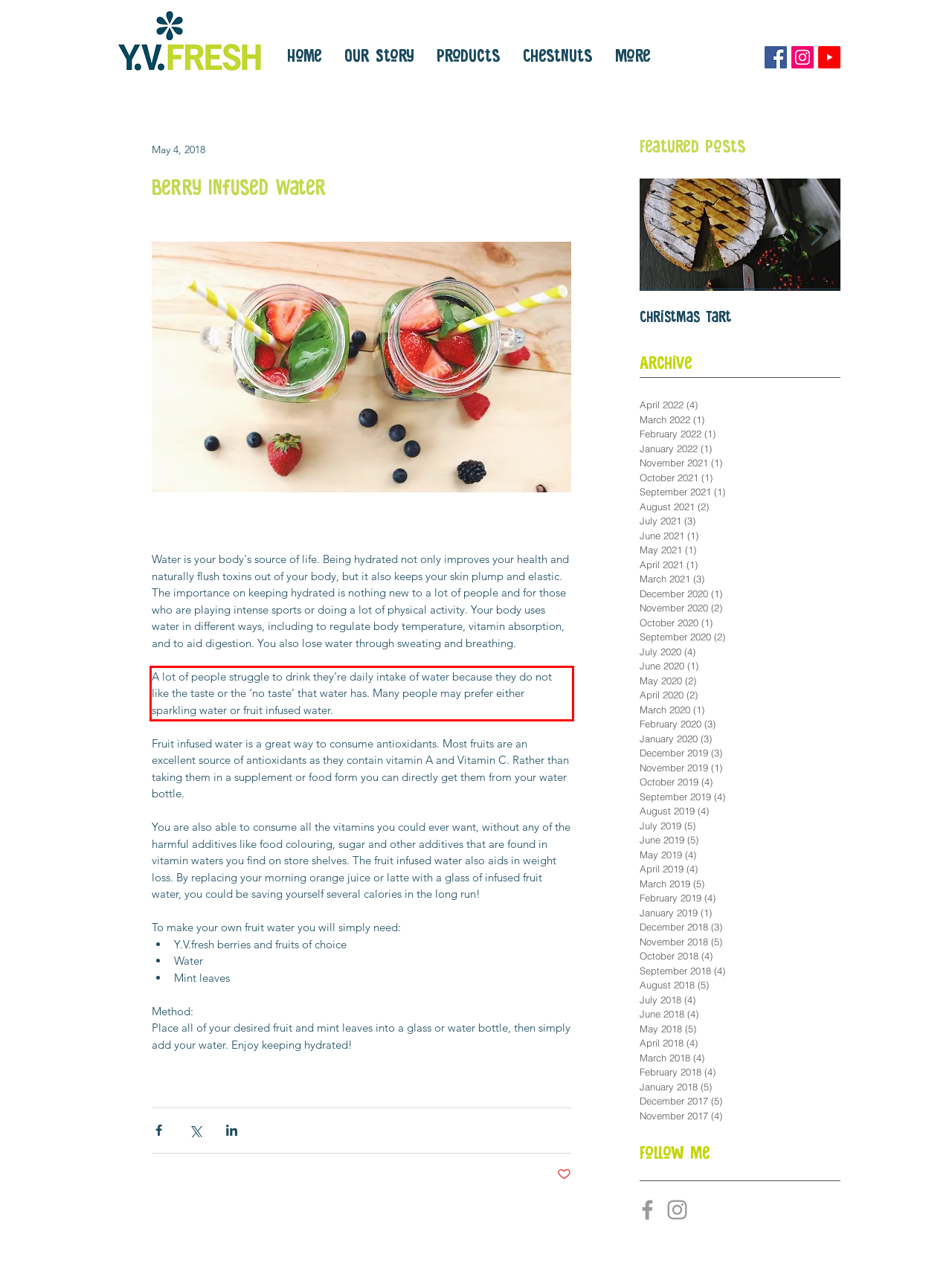You are looking at a screenshot of a webpage with a red rectangle bounding box. Use OCR to identify and extract the text content found inside this red bounding box.

A lot of people struggle to drink they’re daily intake of water because they do not like the taste or the ‘no taste’ that water has. Many people may prefer either sparkling water or fruit infused water.